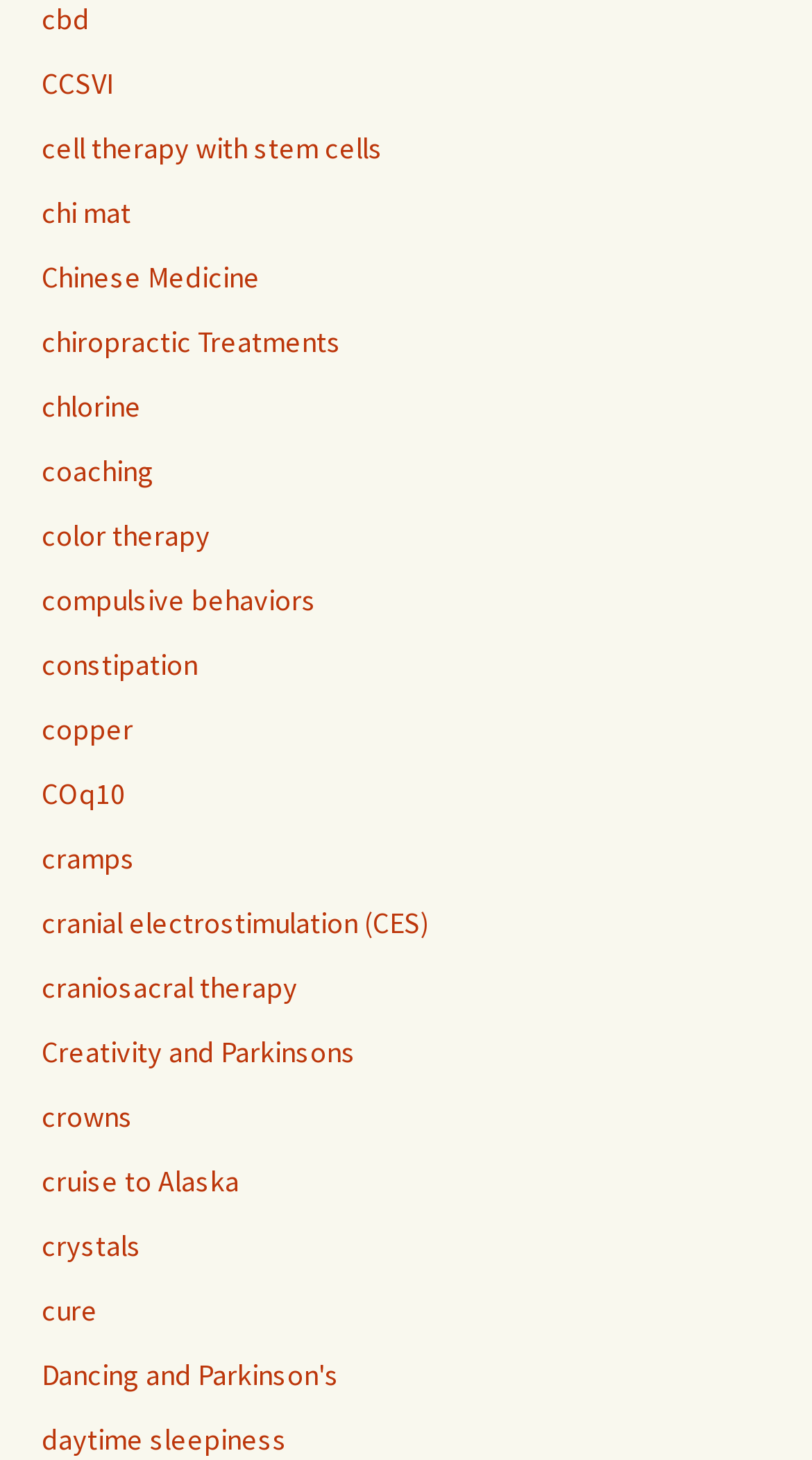Determine the bounding box coordinates of the clickable region to execute the instruction: "learn about Dancing and Parkinson's". The coordinates should be four float numbers between 0 and 1, denoted as [left, top, right, bottom].

[0.051, 0.929, 0.418, 0.955]